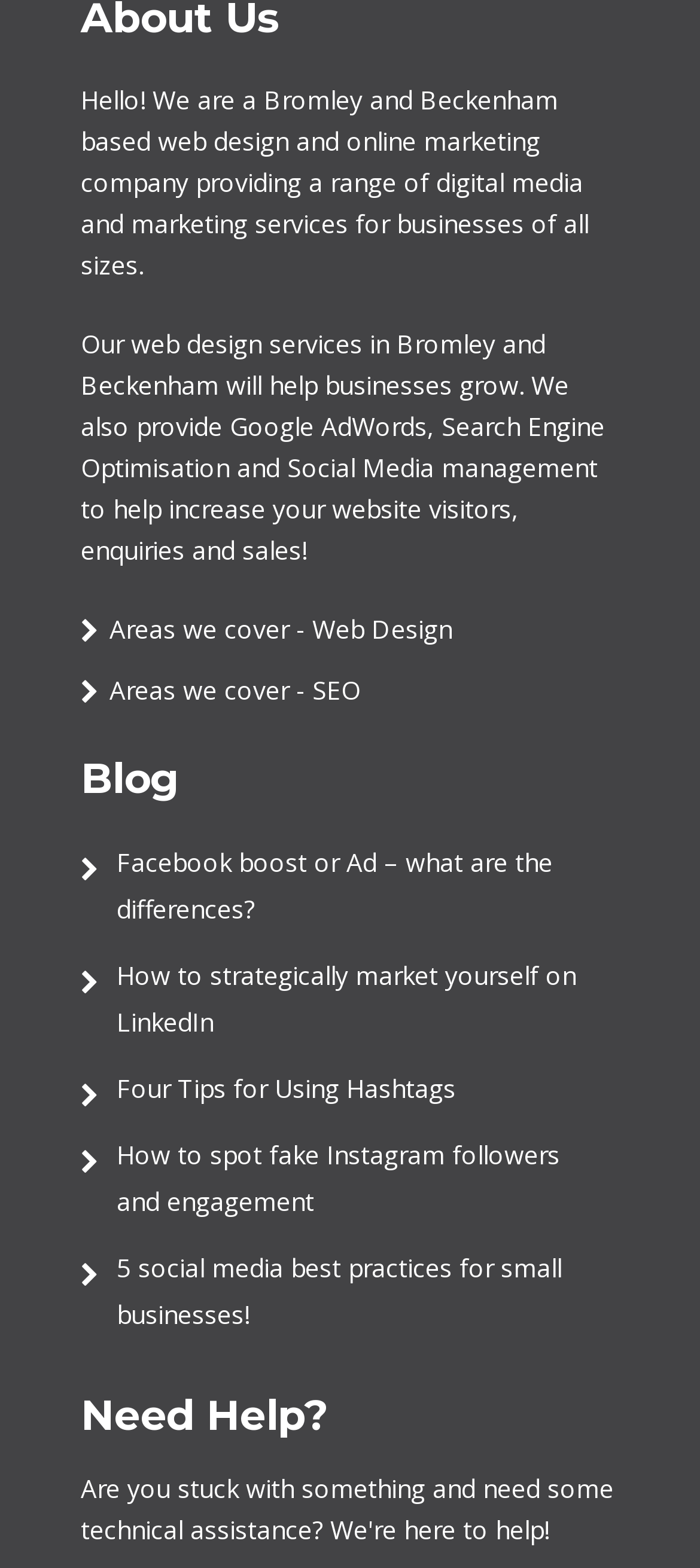Give a concise answer using only one word or phrase for this question:
How many blog posts are listed on the webpage?

5